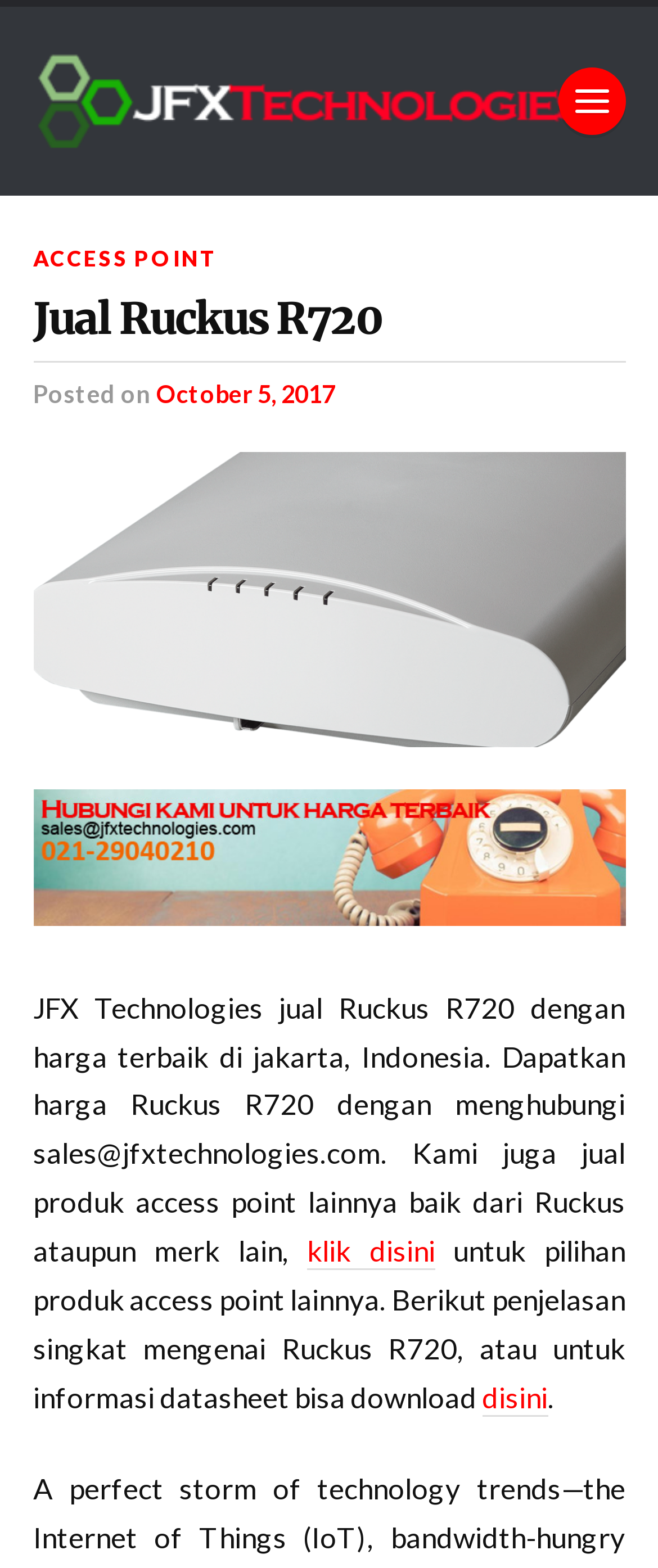Consider the image and give a detailed and elaborate answer to the question: 
What is the product being sold?

Based on the webpage content, specifically the heading 'Jual Ruckus R720' and the image with the same text, it can be inferred that the product being sold is Ruckus R720.